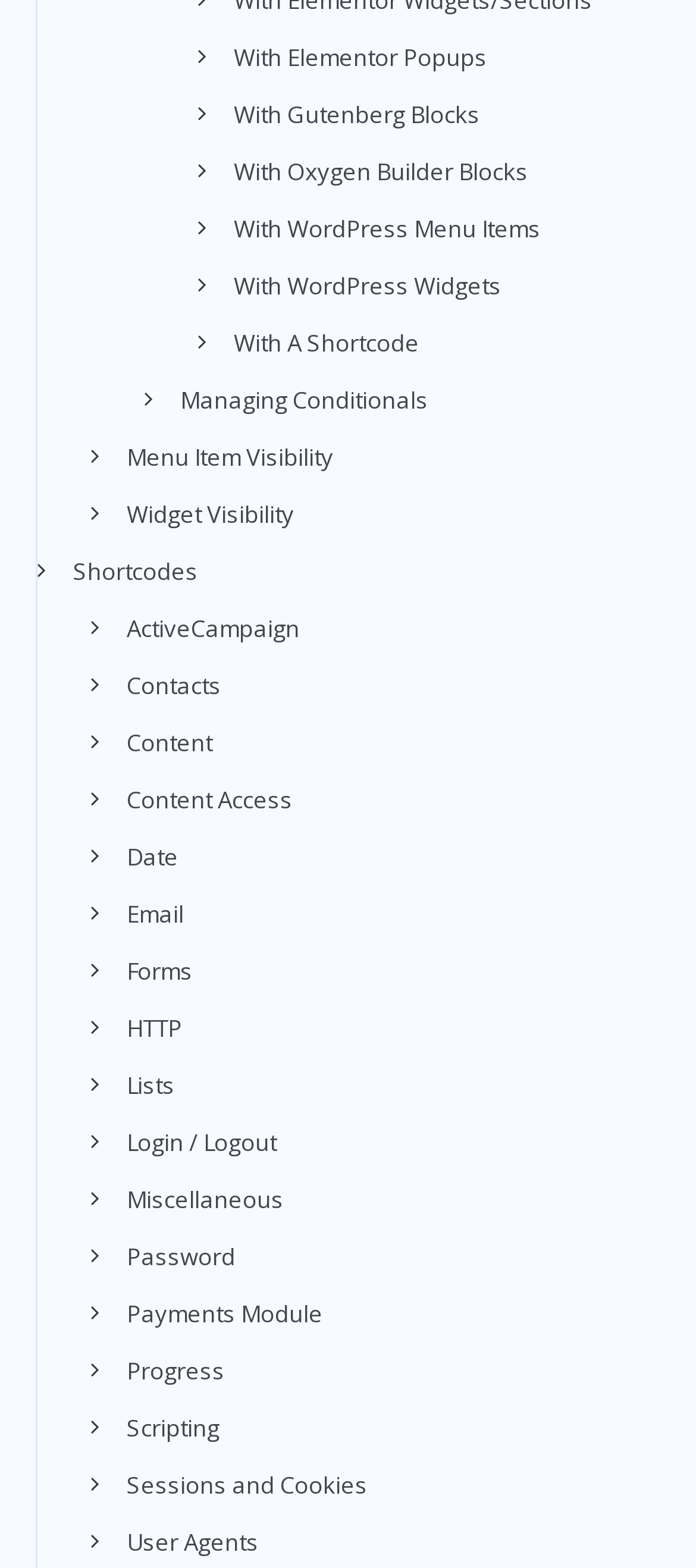Please locate the UI element described by "With Oxygen Builder Blocks" and provide its bounding box coordinates.

[0.336, 0.099, 0.759, 0.119]